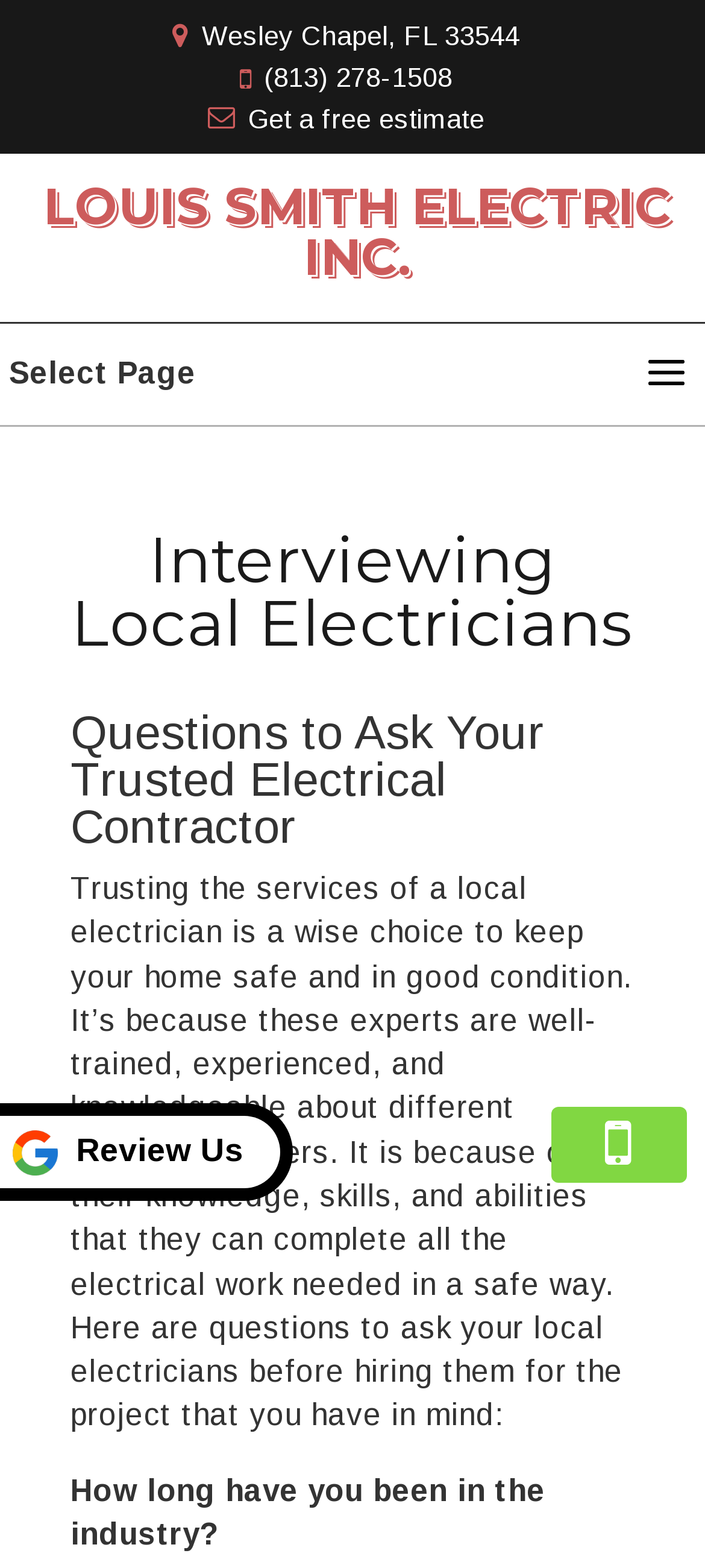Please respond to the question using a single word or phrase:
What is the button text to get a free estimate?

Get a free estimate